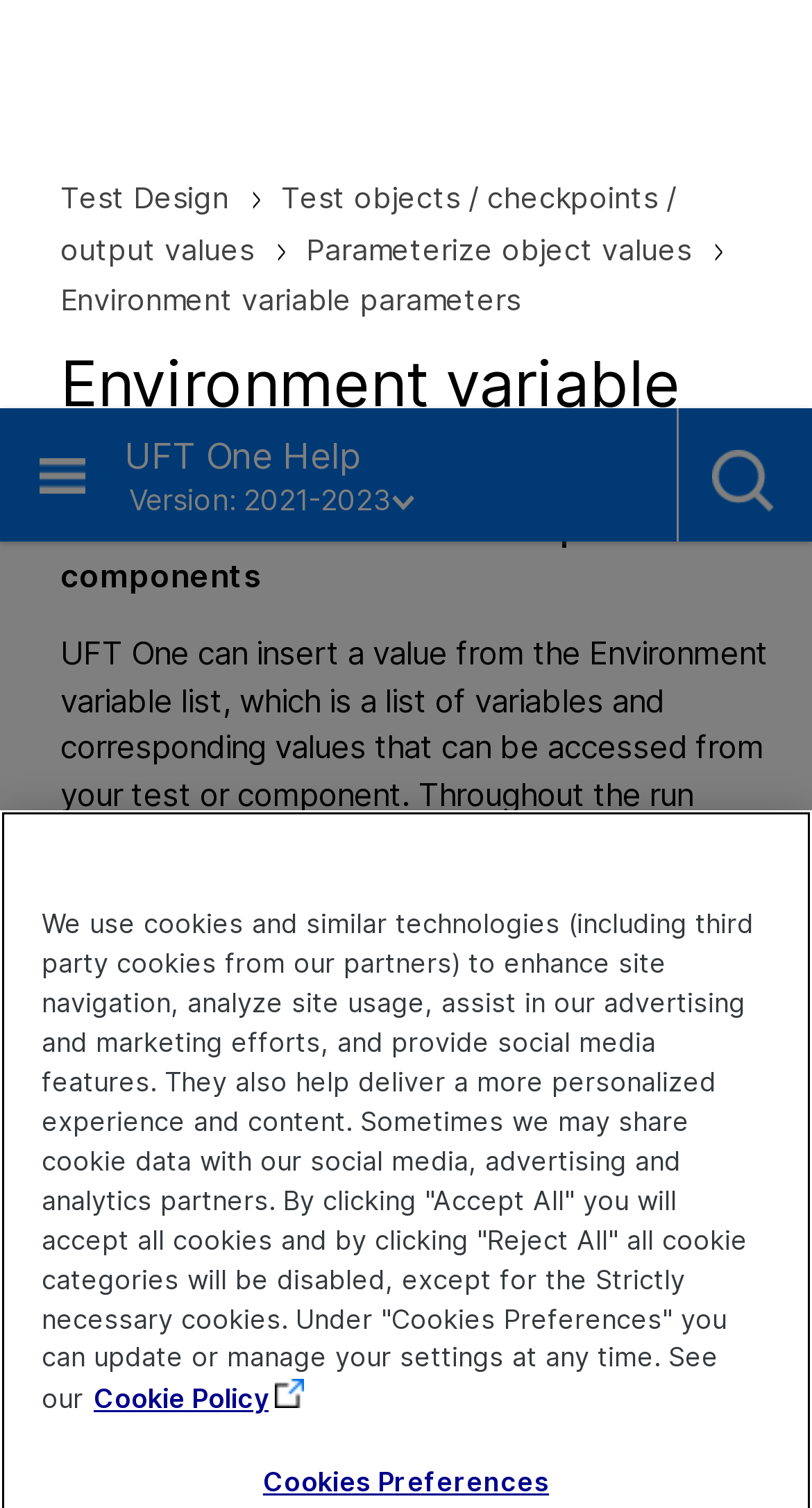What is the purpose of environment variables?
Give a detailed response to the question by analyzing the screenshot.

Based on the webpage content, environment variables are used for test or component, as mentioned in the sentence 'You can create or modify internal, user-defined environment variables for your test or component in the:'